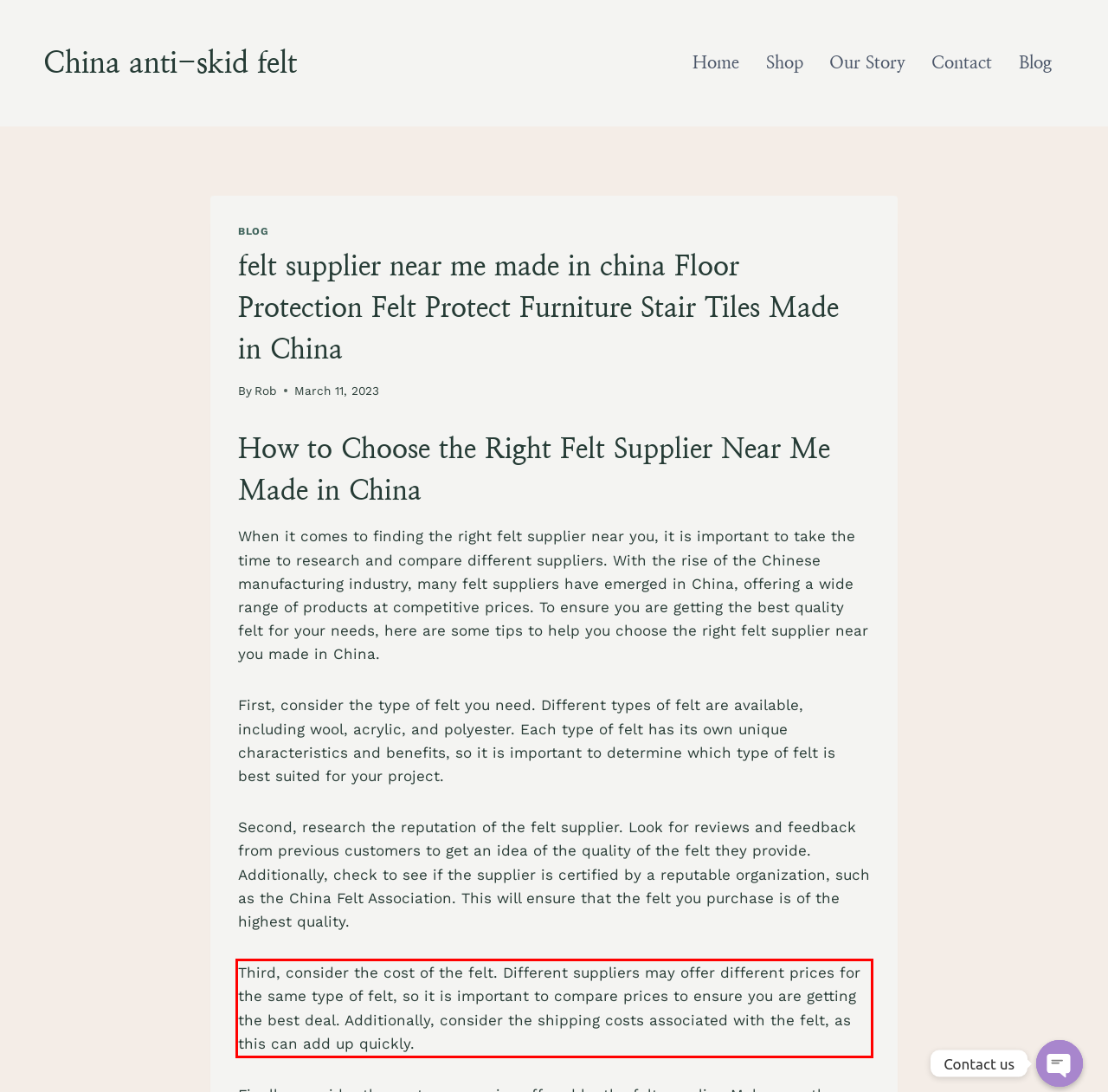Given the screenshot of a webpage, identify the red rectangle bounding box and recognize the text content inside it, generating the extracted text.

Third, consider the cost of the felt. Different suppliers may offer different prices for the same type of felt, so it is important to compare prices to ensure you are getting the best deal. Additionally, consider the shipping costs associated with the felt, as this can add up quickly.